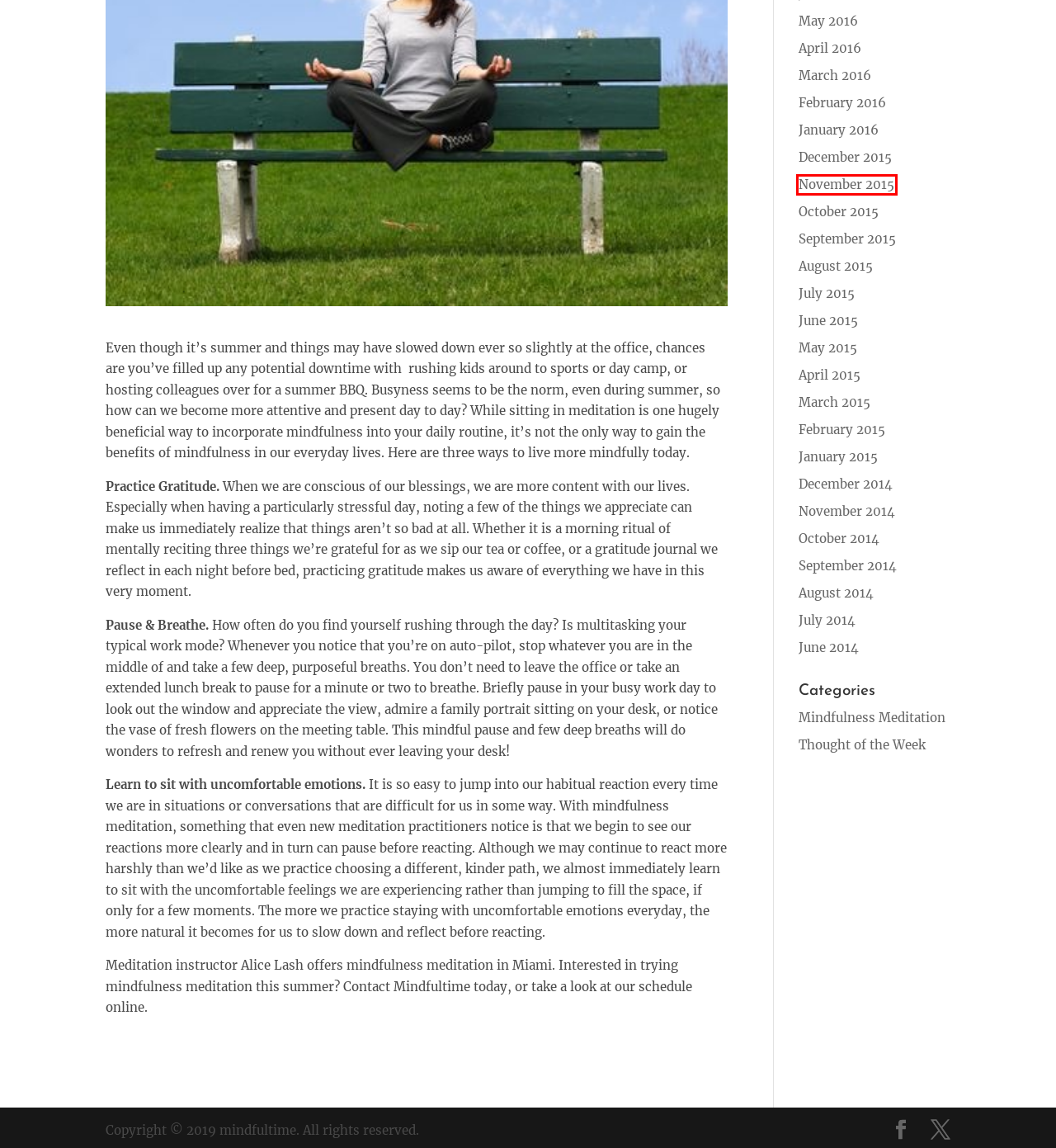Provided is a screenshot of a webpage with a red bounding box around an element. Select the most accurate webpage description for the page that appears after clicking the highlighted element. Here are the candidates:
A. September 2015 - Mindfultime
B. July 2014 - Mindfultime
C. January 2016 - Mindfultime
D. November 2015 - Mindfultime
E. January 2015 - Mindfultime
F. July 2015 - Mindfultime
G. September 2014 - Mindfultime
H. Thought of the Week Archives - Mindfultime

D